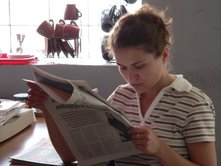Generate an elaborate caption that includes all aspects of the image.

The image shows a young woman deeply engrossed in reading a newspaper. She is seated at a table, surrounded by a few items that hint at a cozy, informal environment, likely a home or a small café. The soft natural light filtering through a window illuminates her face, highlighting her focus and curiosity as she examines the printed pages. Wearing a casual striped polo shirt, she appears thoughtful, possibly reflecting on the news or articles she’s reading. In the background, a collection of cups and mugs is visible, adding warmth and a lived-in feel to the setting. This moment captures a blend of concentration and the simple pleasure of staying informed through print media.